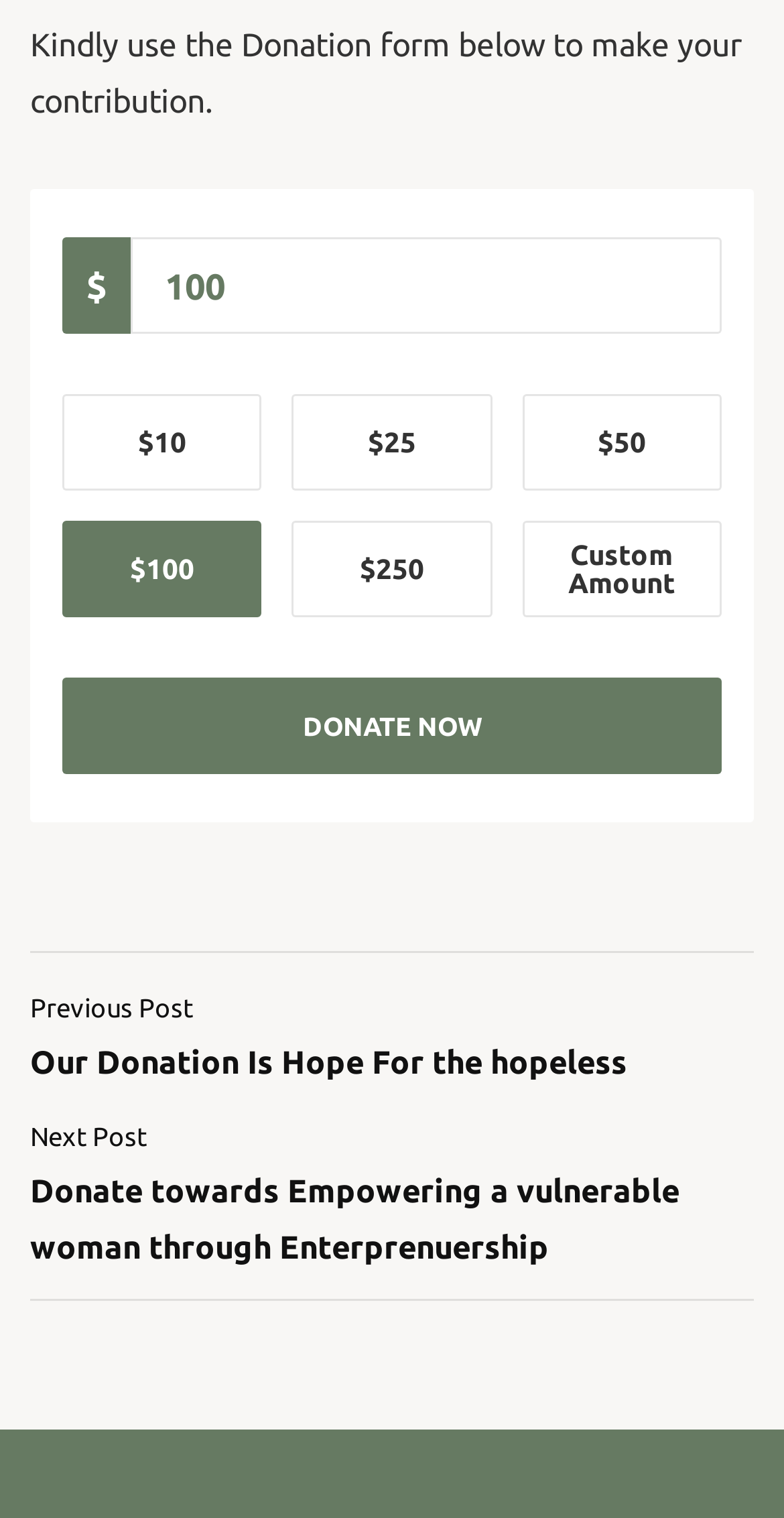Could you locate the bounding box coordinates for the section that should be clicked to accomplish this task: "Read about 'Alice Miller'".

None